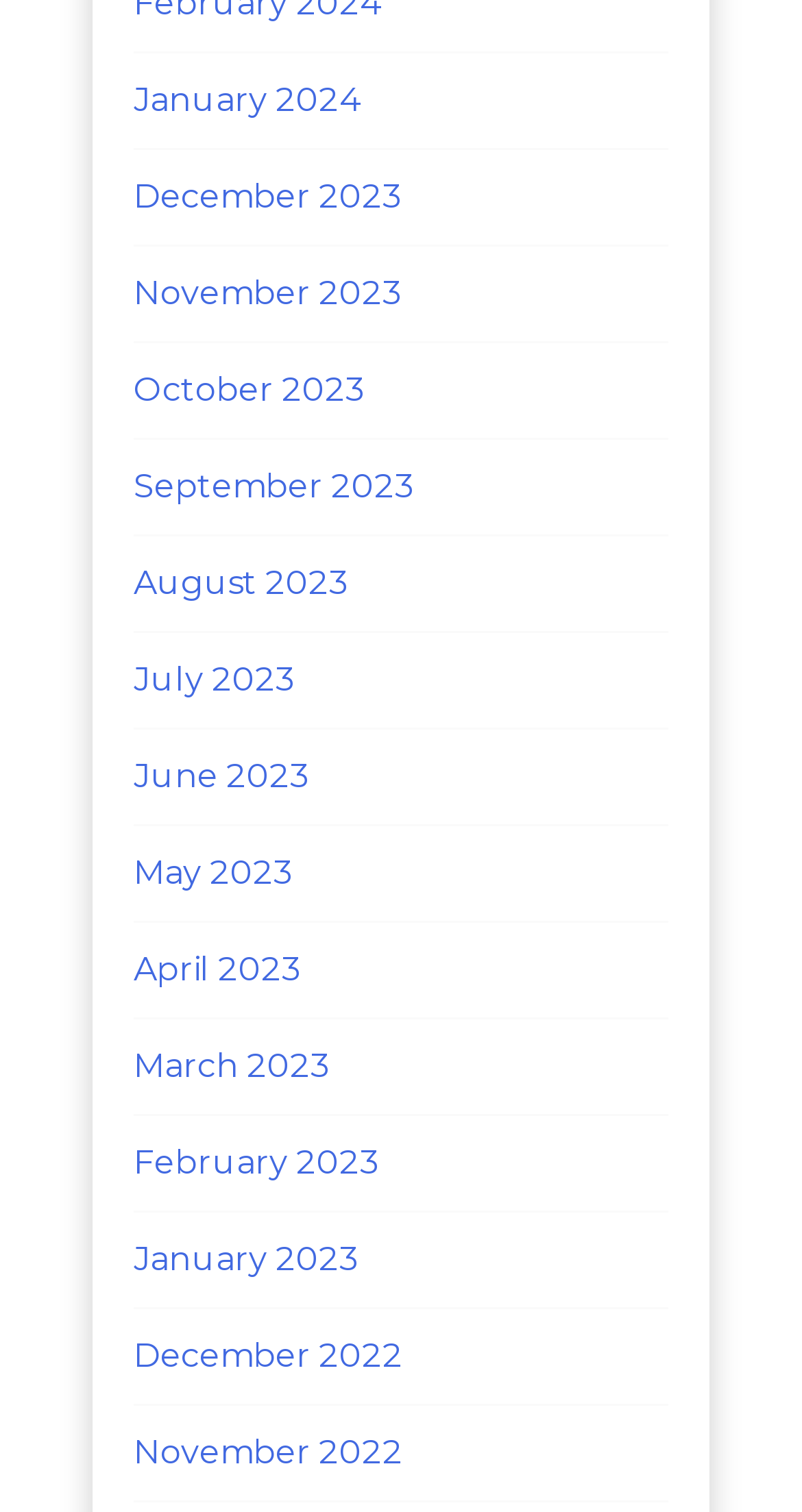How many links are there on the webpage?
Look at the image and respond with a single word or a short phrase.

17